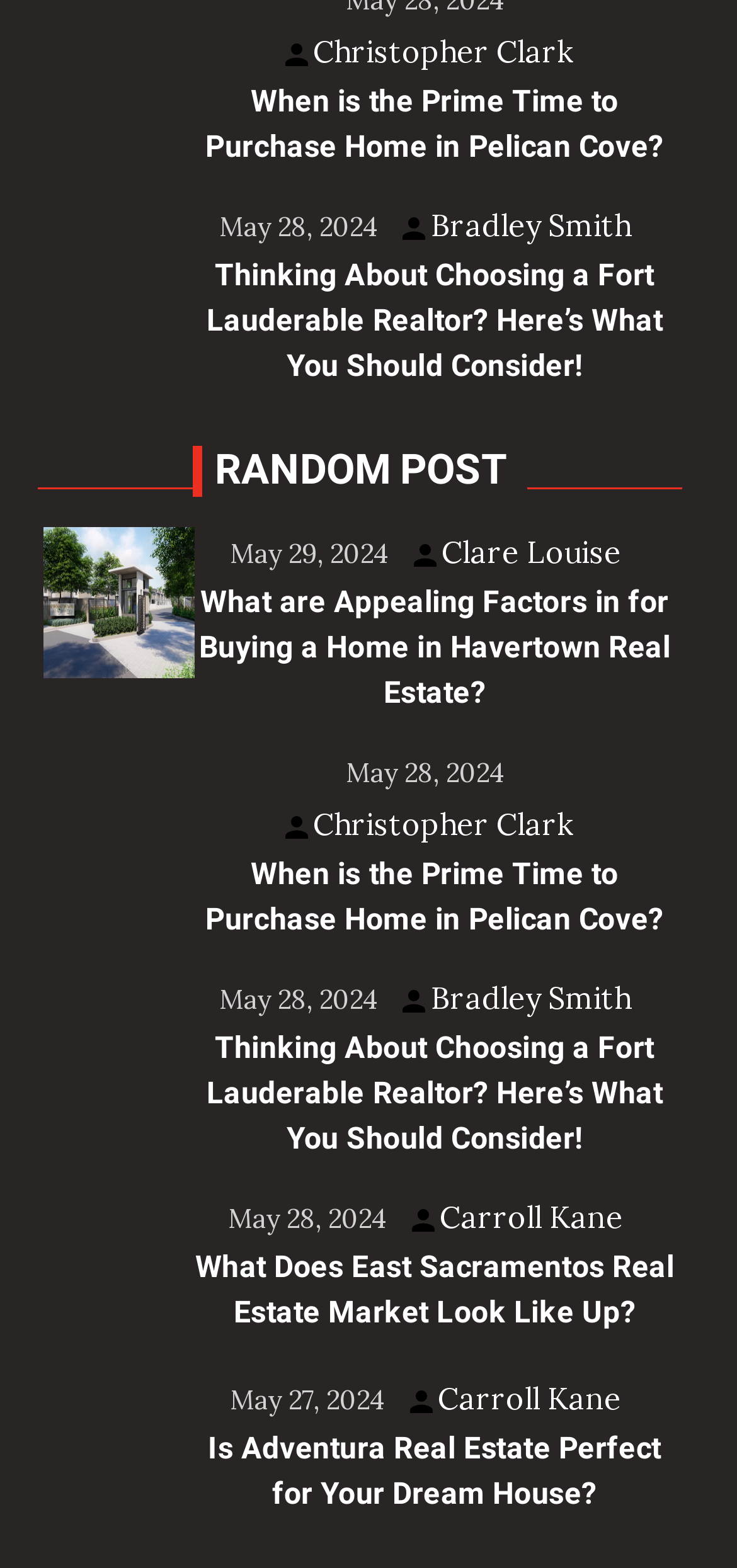What is the topic of the fifth blog post?
Your answer should be a single word or phrase derived from the screenshot.

What are Appealing Factors in for Buying a Home in Havertown Real Estate?